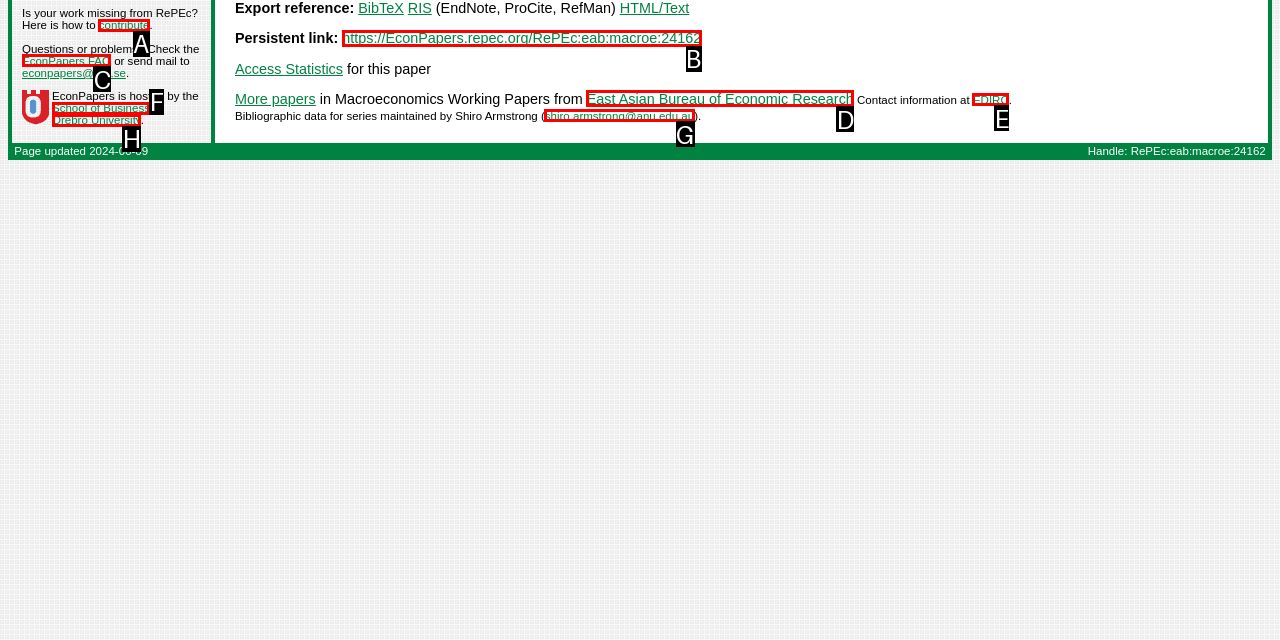Identify the UI element that corresponds to this description: EDIRC
Respond with the letter of the correct option.

E